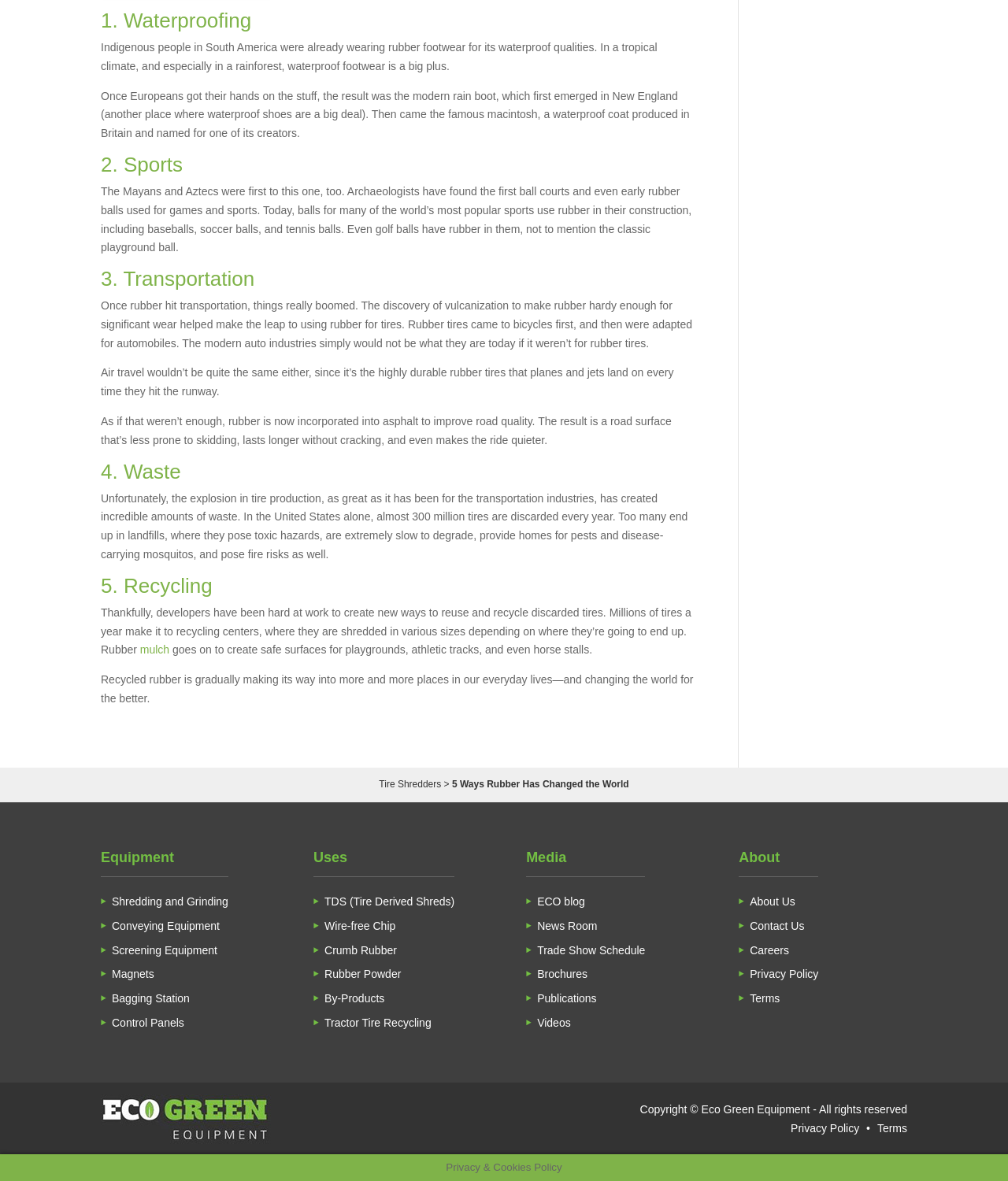What is the problem with discarded tires in landfills?
Using the image, respond with a single word or phrase.

Toxic hazards, slow to degrade, pest and disease-carrying mosquitos, fire risks